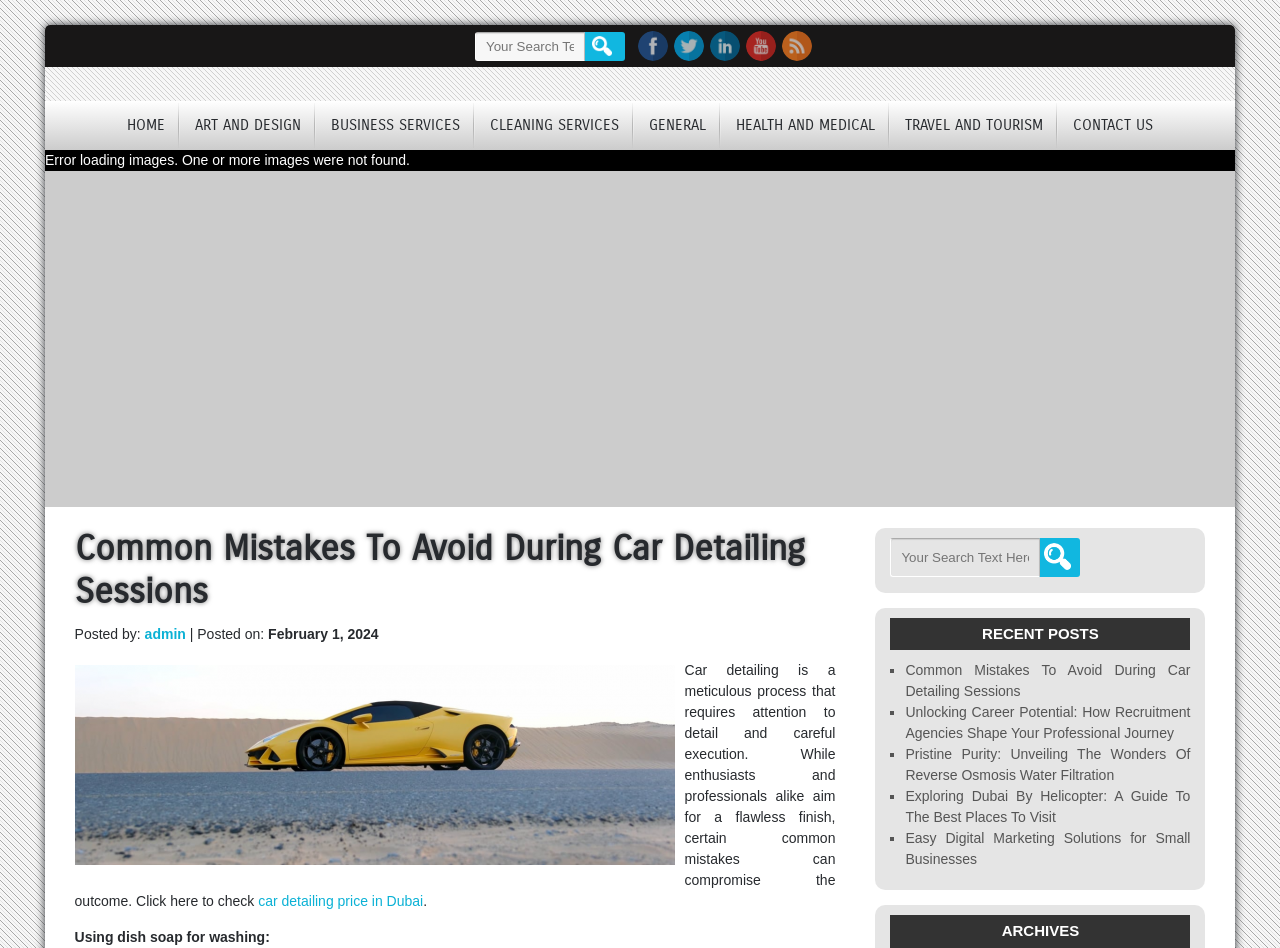When was the article posted?
Please provide a detailed and thorough answer to the question.

The date of posting is mentioned as 'February 1, 2024' in the paragraph that starts with 'Posted on:'.